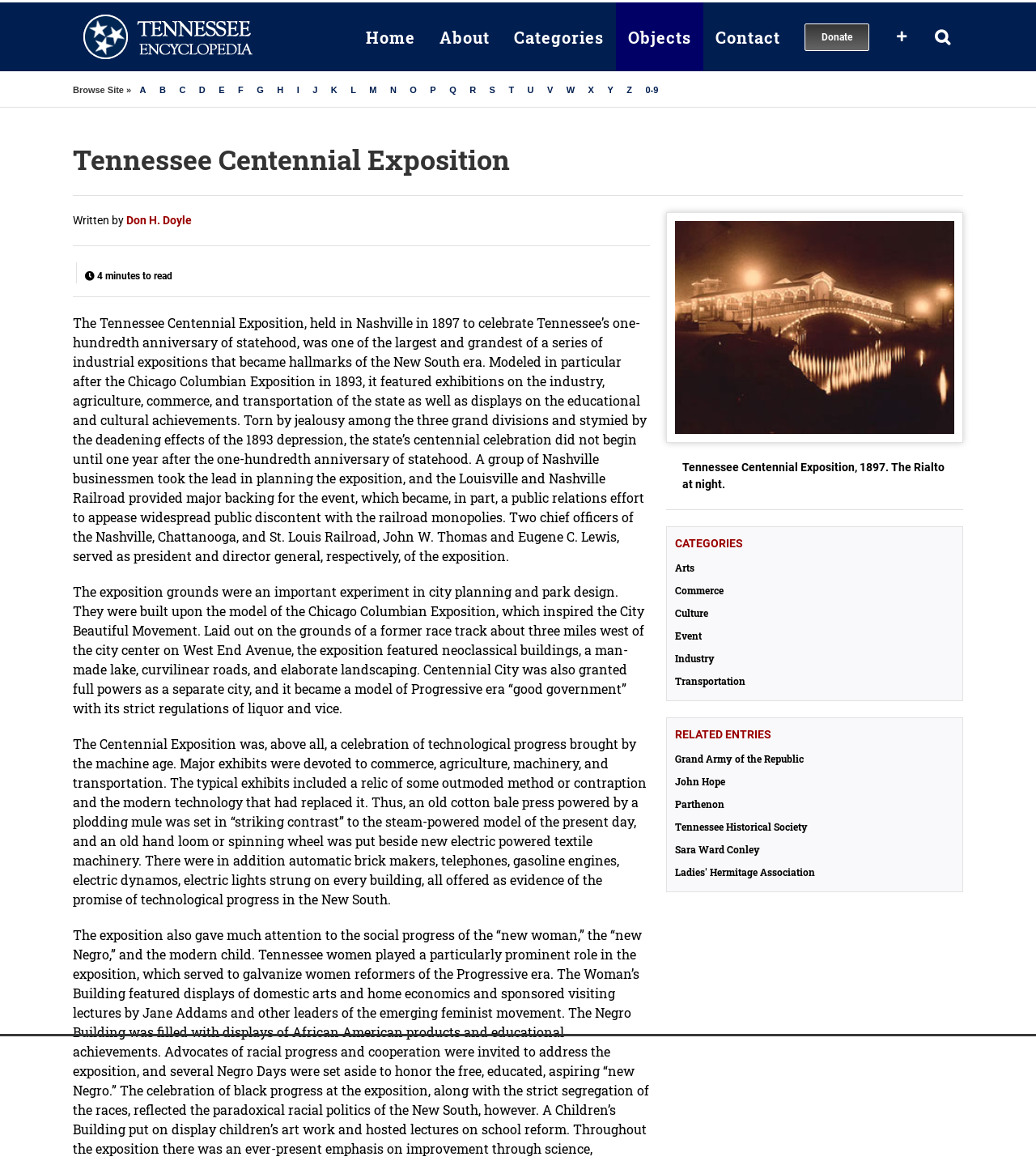Pinpoint the bounding box coordinates of the element you need to click to execute the following instruction: "Read more about the 'Grand Army of the Republic'". The bounding box should be represented by four float numbers between 0 and 1, in the format [left, top, right, bottom].

[0.652, 0.647, 0.921, 0.659]